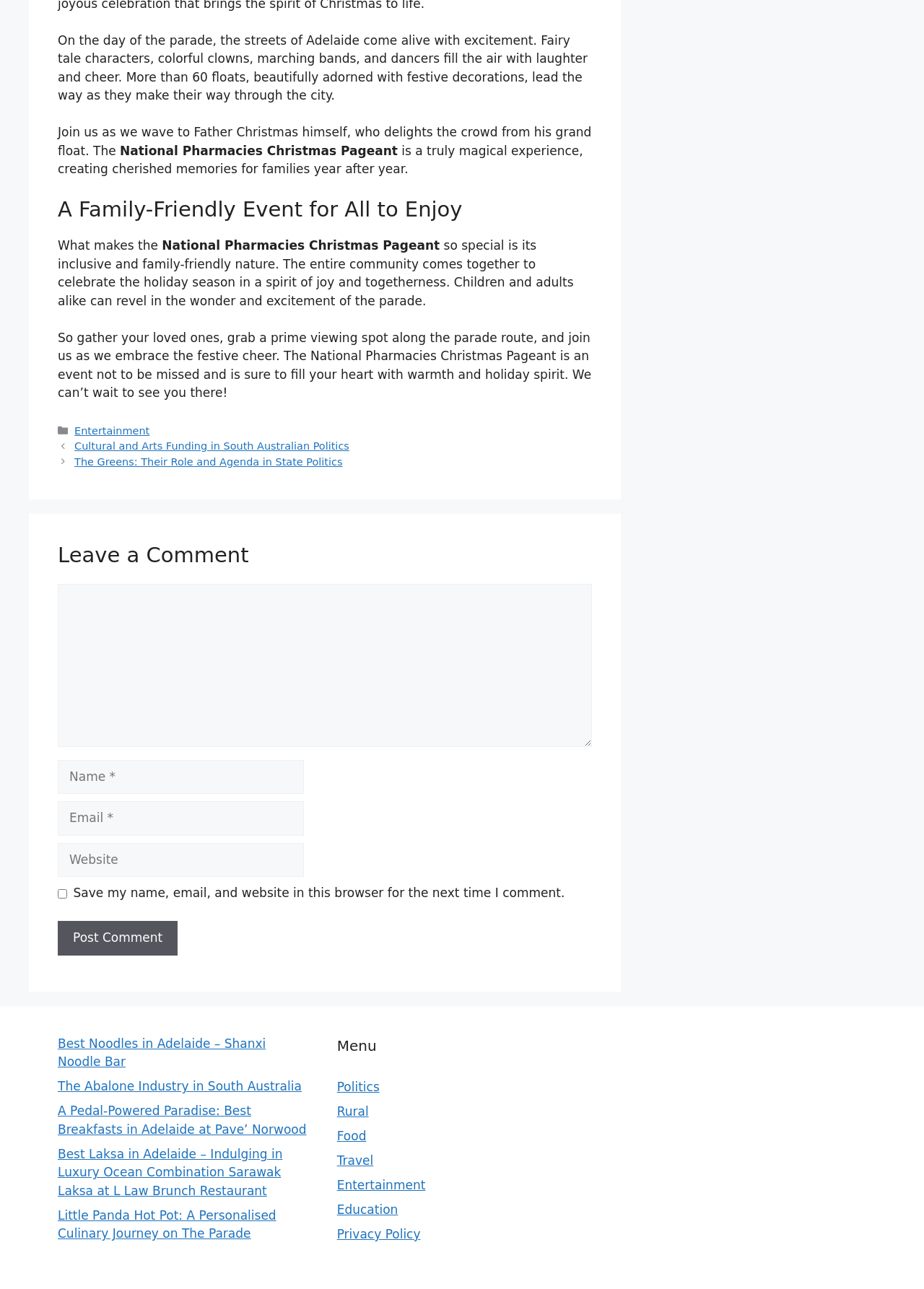What categories are listed in the footer section?
Look at the image and answer the question using a single word or phrase.

Categories